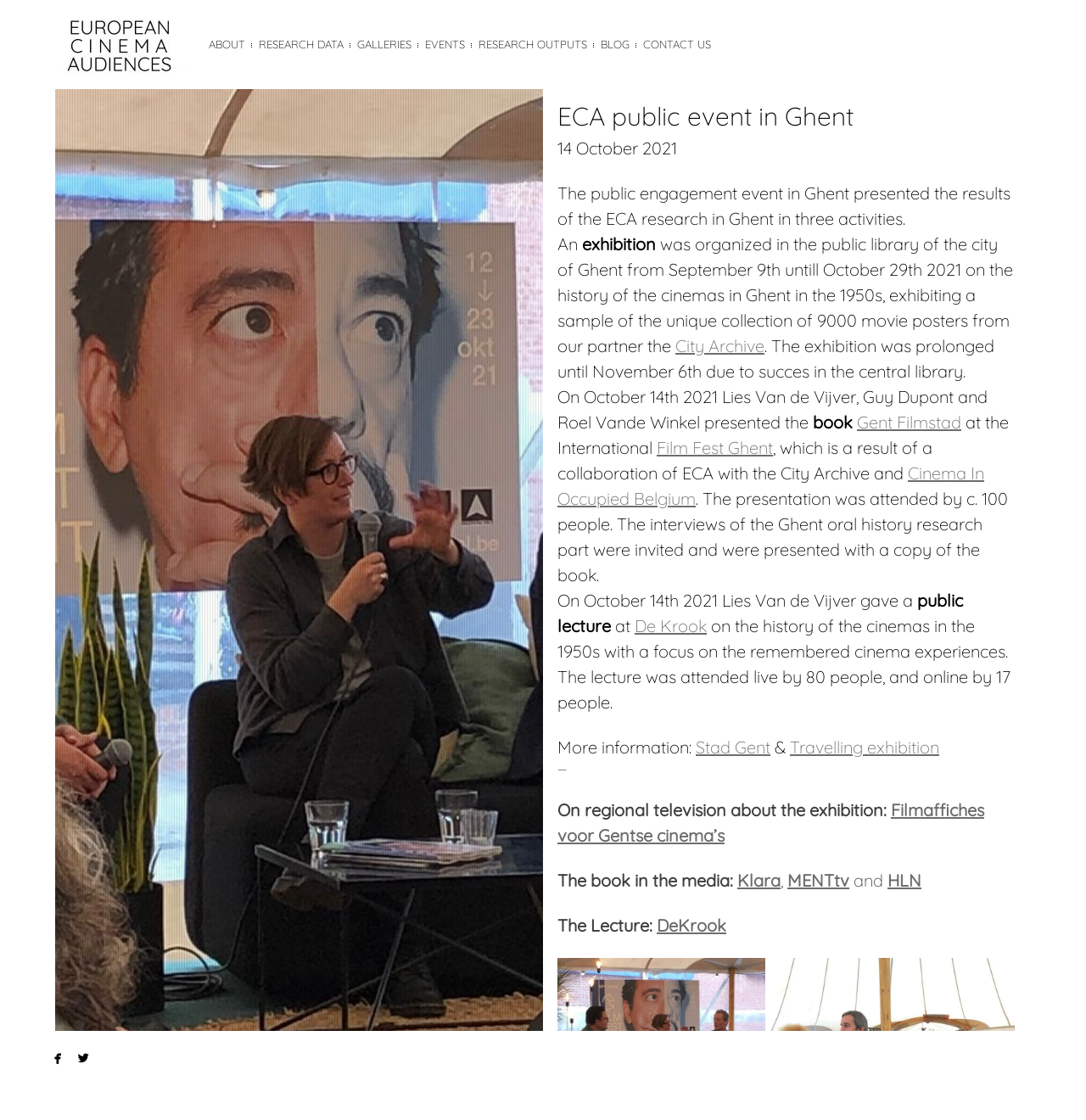Determine the bounding box coordinates of the clickable element to complete this instruction: "Join the Educate-Yourself Discussion Forum". Provide the coordinates in the format of four float numbers between 0 and 1, [left, top, right, bottom].

None